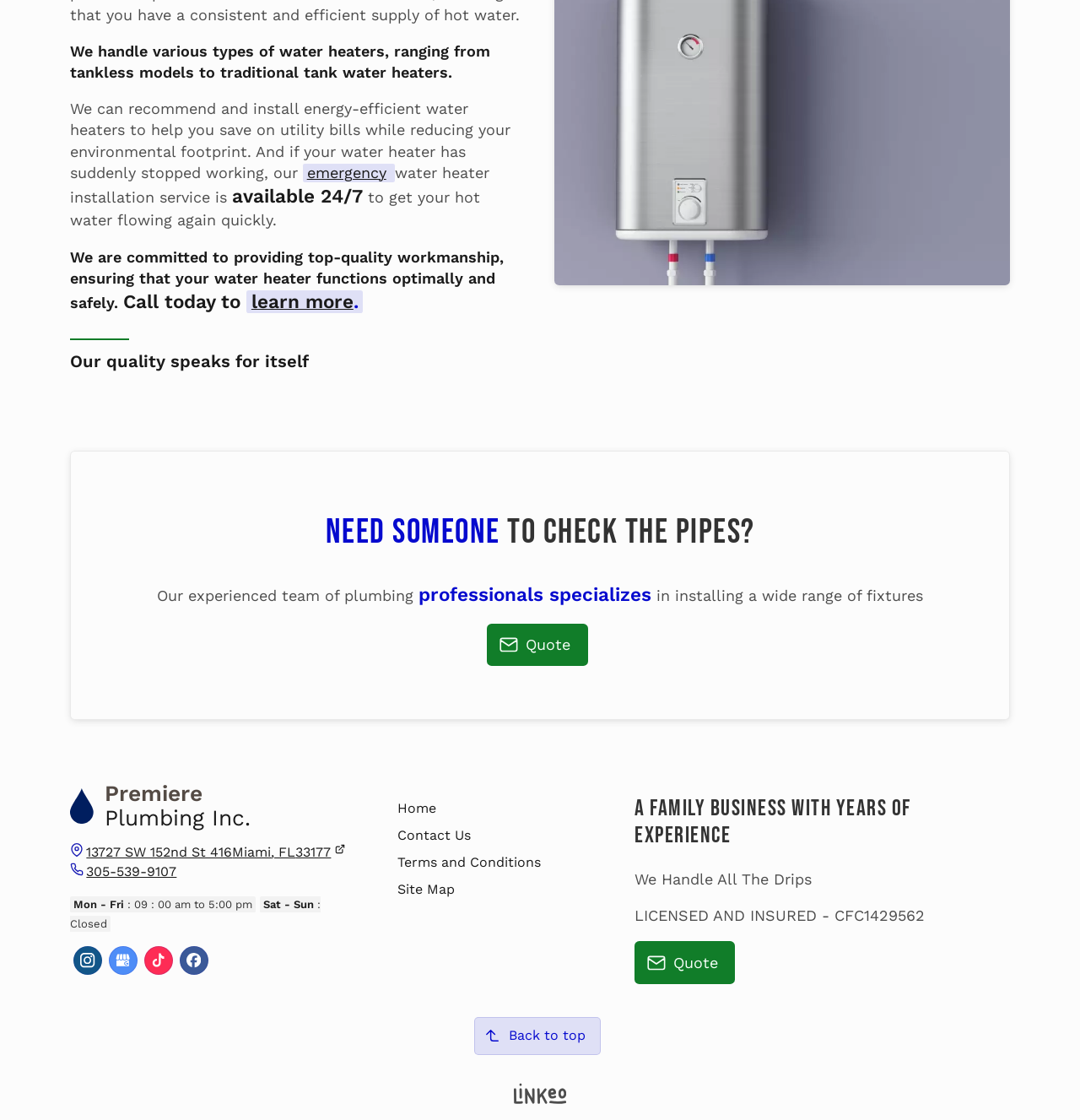Please locate the bounding box coordinates of the region I need to click to follow this instruction: "Visit the company's Facebook page".

[0.166, 0.845, 0.193, 0.87]